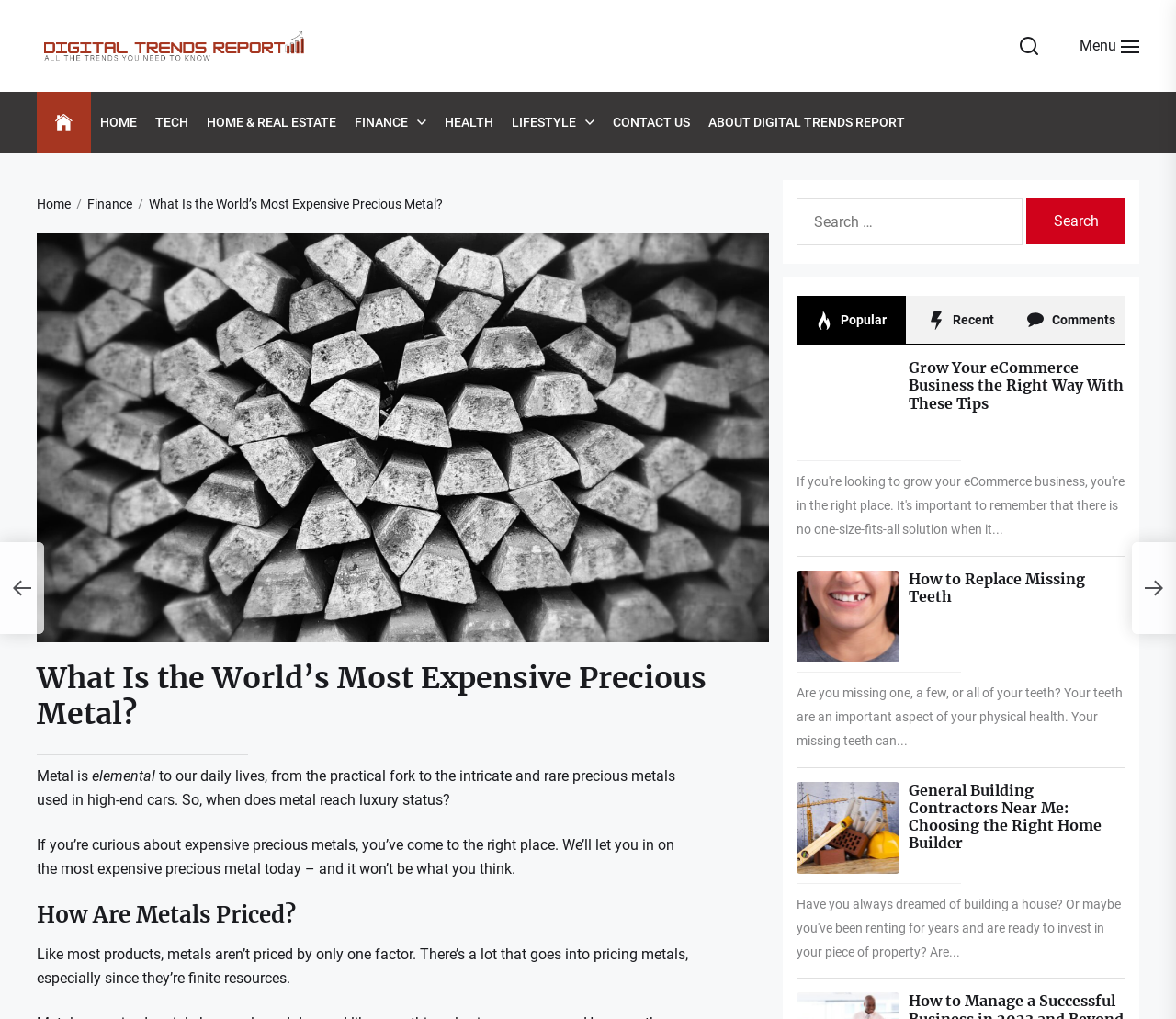Extract the primary headline from the webpage and present its text.

What Is the World’s Most Expensive Precious Metal?